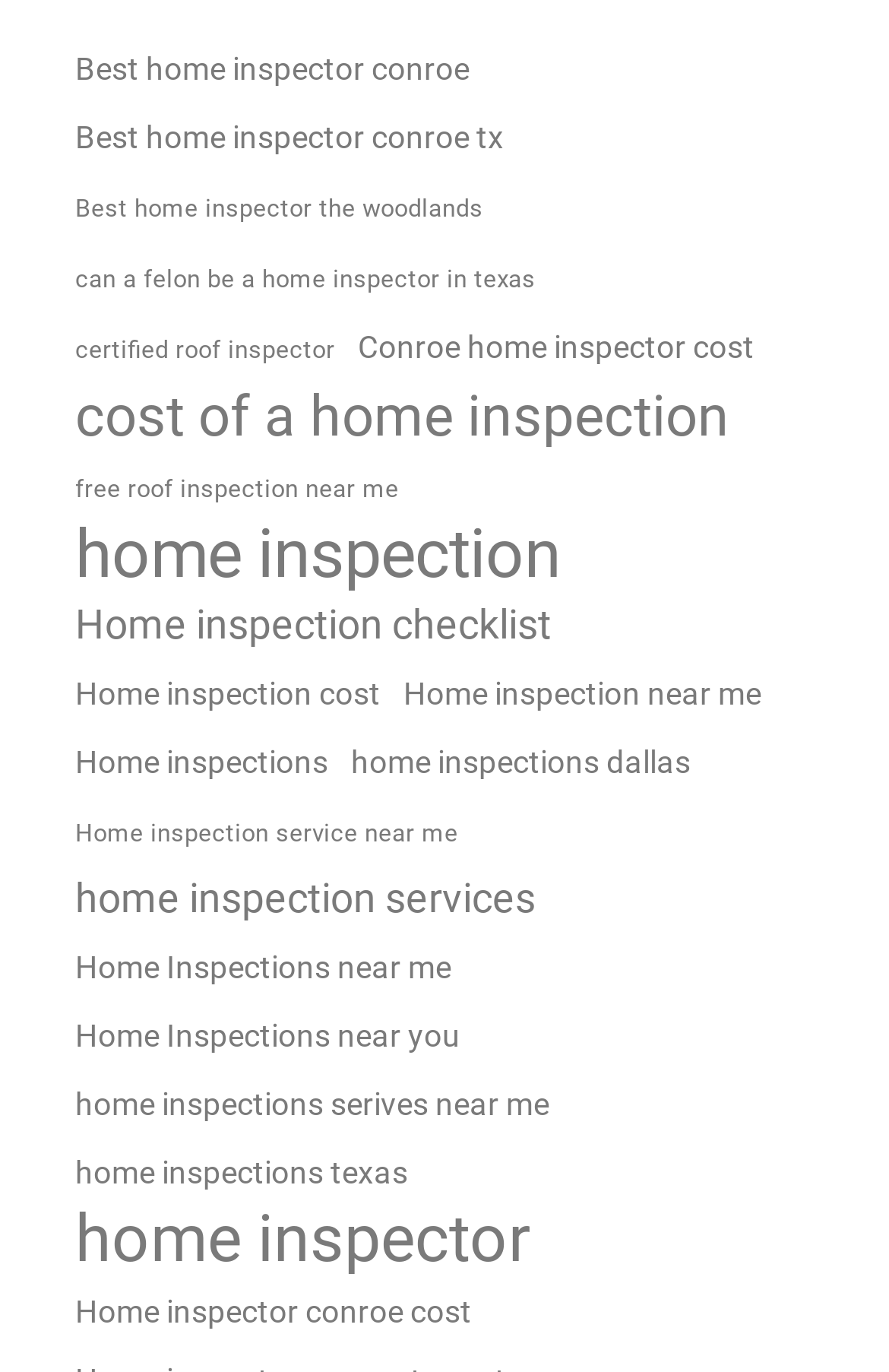Locate the bounding box coordinates of the area to click to fulfill this instruction: "Search for best home inspectors in Conroe". The bounding box should be presented as four float numbers between 0 and 1, in the order [left, top, right, bottom].

[0.077, 0.028, 0.536, 0.073]